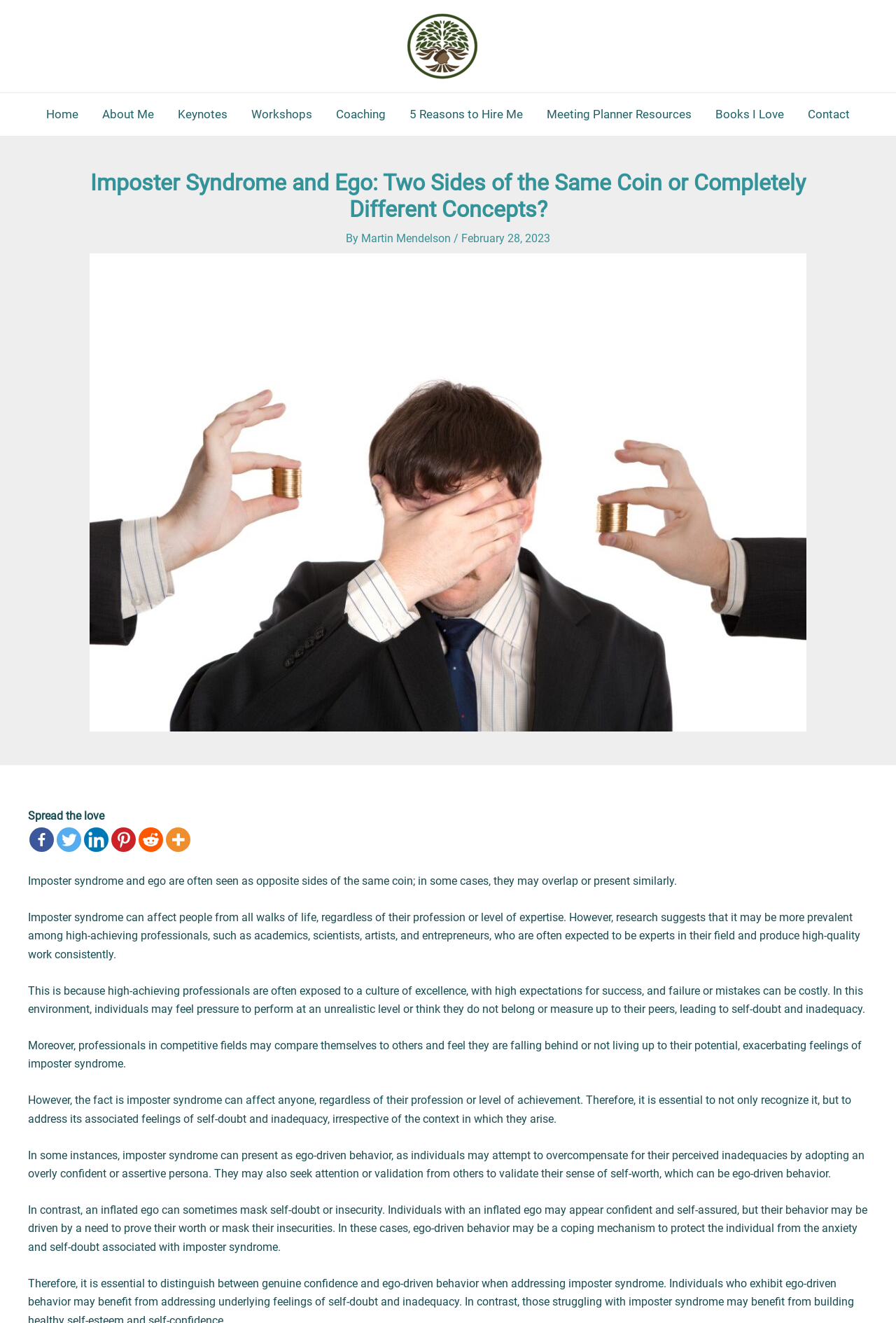Please locate the bounding box coordinates of the element's region that needs to be clicked to follow the instruction: "Click the 'Home' link". The bounding box coordinates should be provided as four float numbers between 0 and 1, i.e., [left, top, right, bottom].

[0.038, 0.07, 0.101, 0.102]